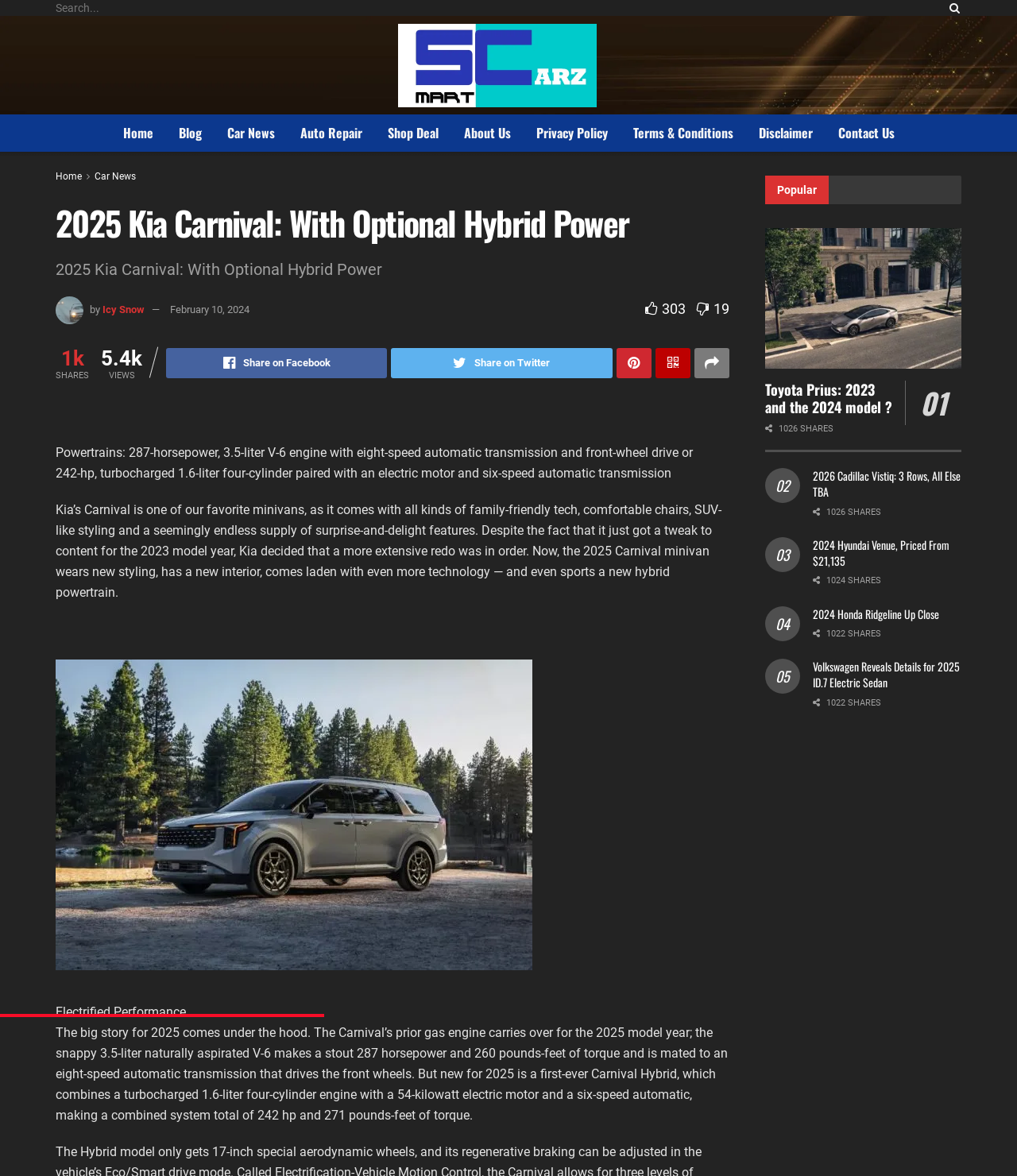Find and indicate the bounding box coordinates of the region you should select to follow the given instruction: "Read about Toyota Prius".

[0.752, 0.194, 0.945, 0.313]